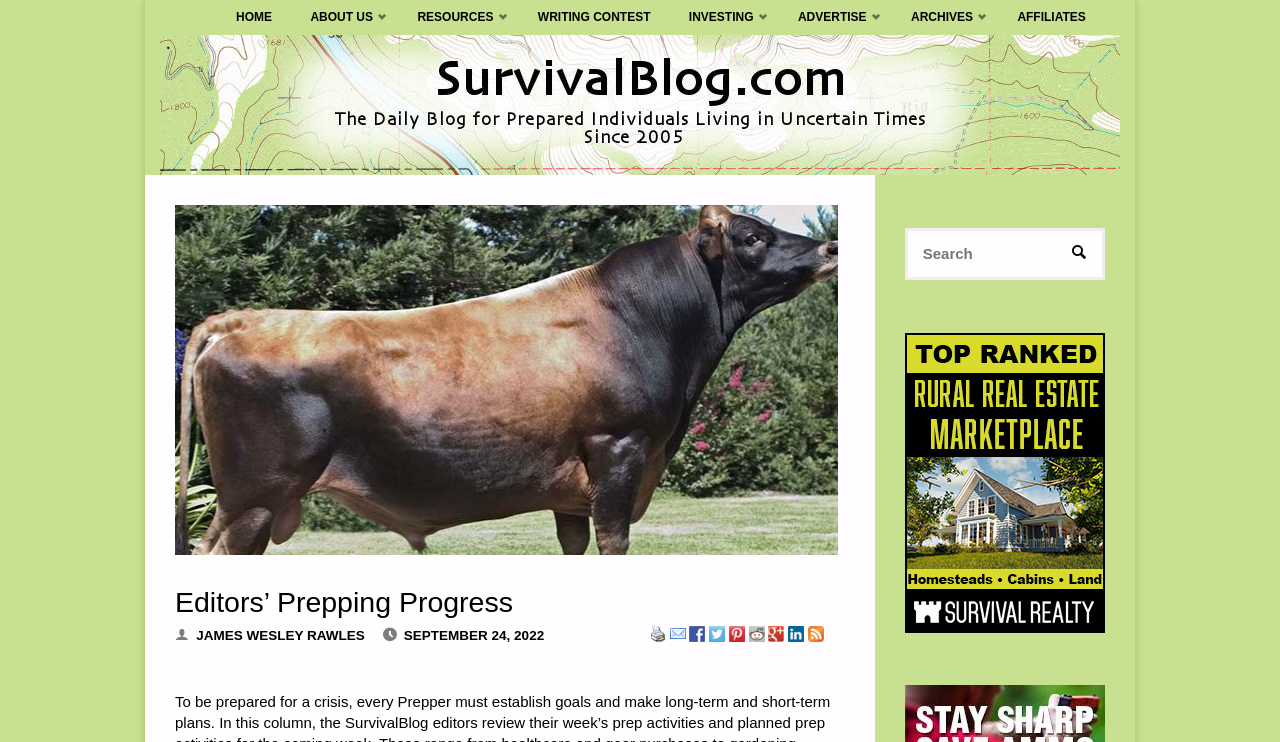Determine the bounding box of the UI component based on this description: "name="s" placeholder="Search"". The bounding box coordinates should be four float values between 0 and 1, i.e., [left, top, right, bottom].

None